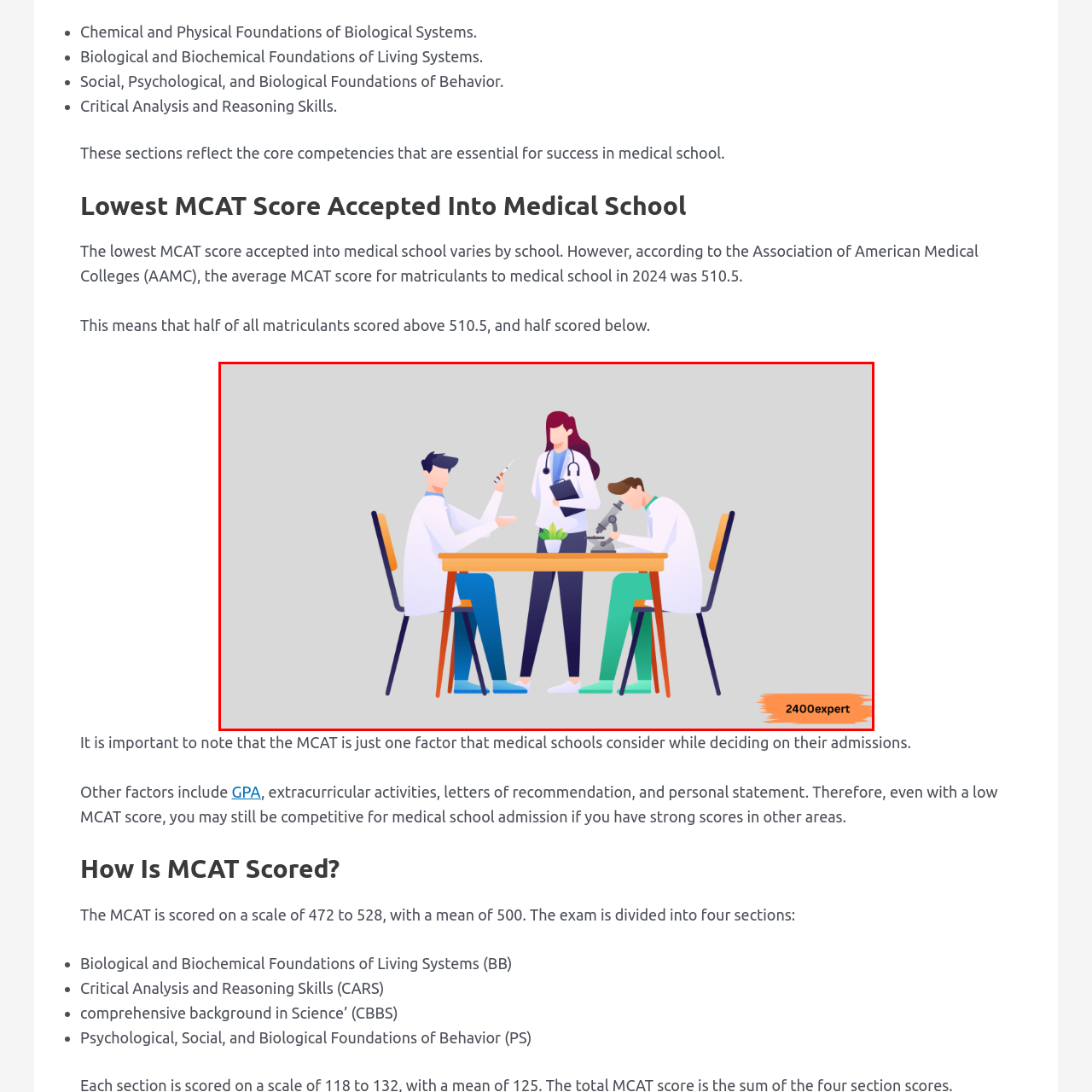View the part of the image surrounded by red, What is the background color of the image? Respond with a concise word or phrase.

Gray